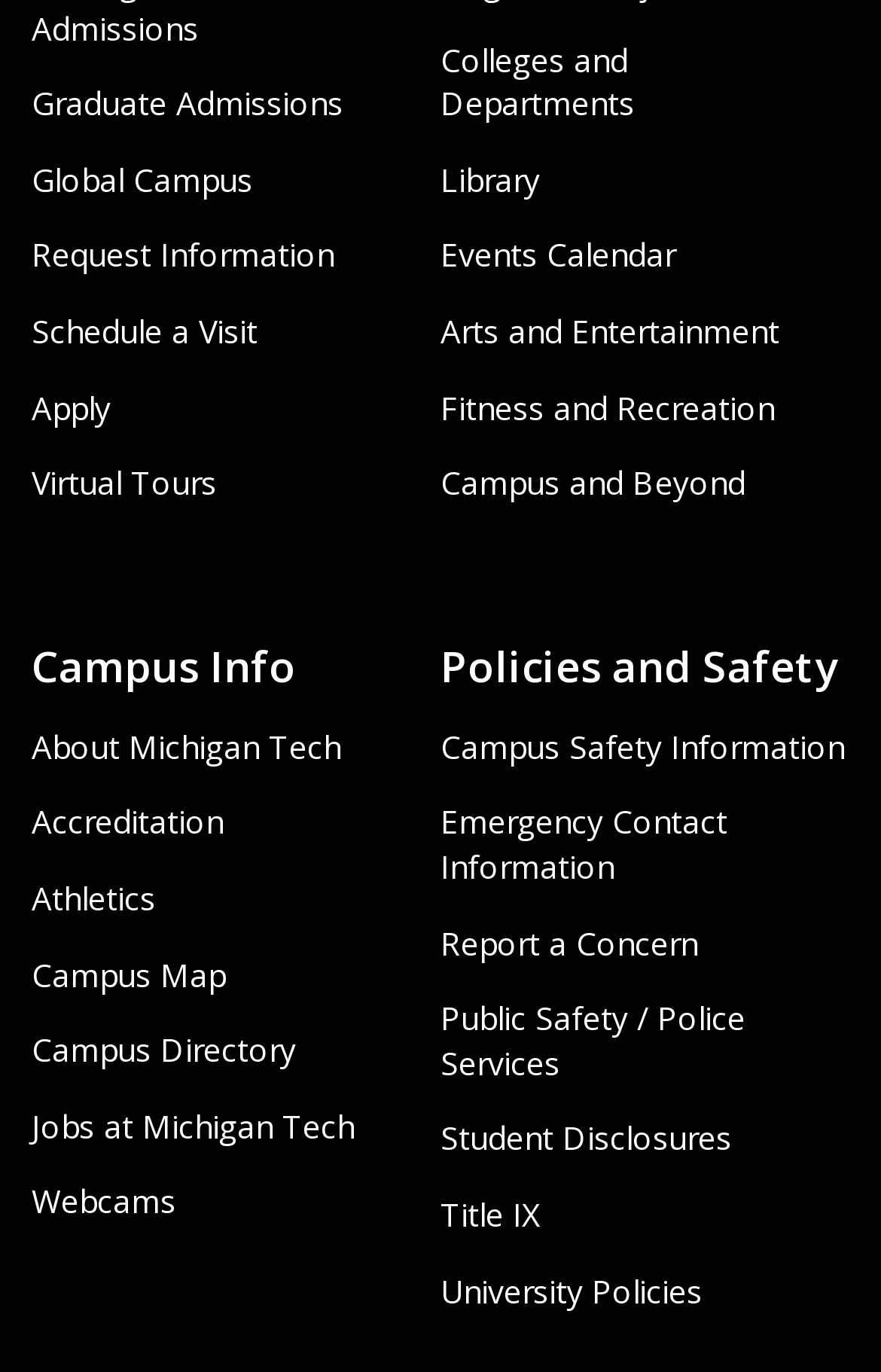What is the purpose of the 'Report a Concern' link?
Refer to the screenshot and deliver a thorough answer to the question presented.

I determined the answer by analyzing the link 'Report a Concern' under the 'Policies and Safety' category. The link's name and category suggest that it is used to report concerns or issues related to the university's policies and safety.